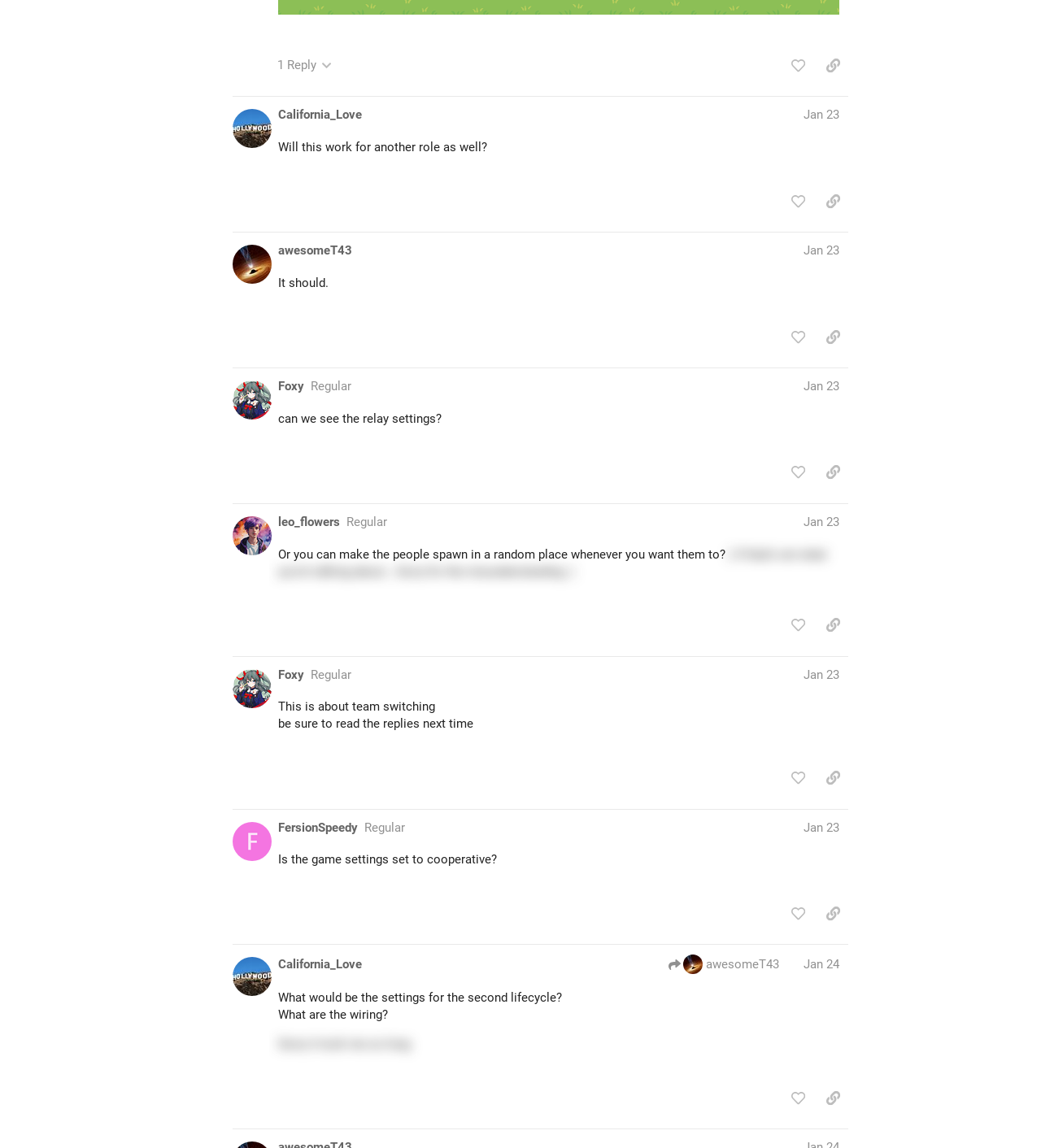What is the content of the second post?
Using the image, provide a concise answer in one word or a short phrase.

It should.